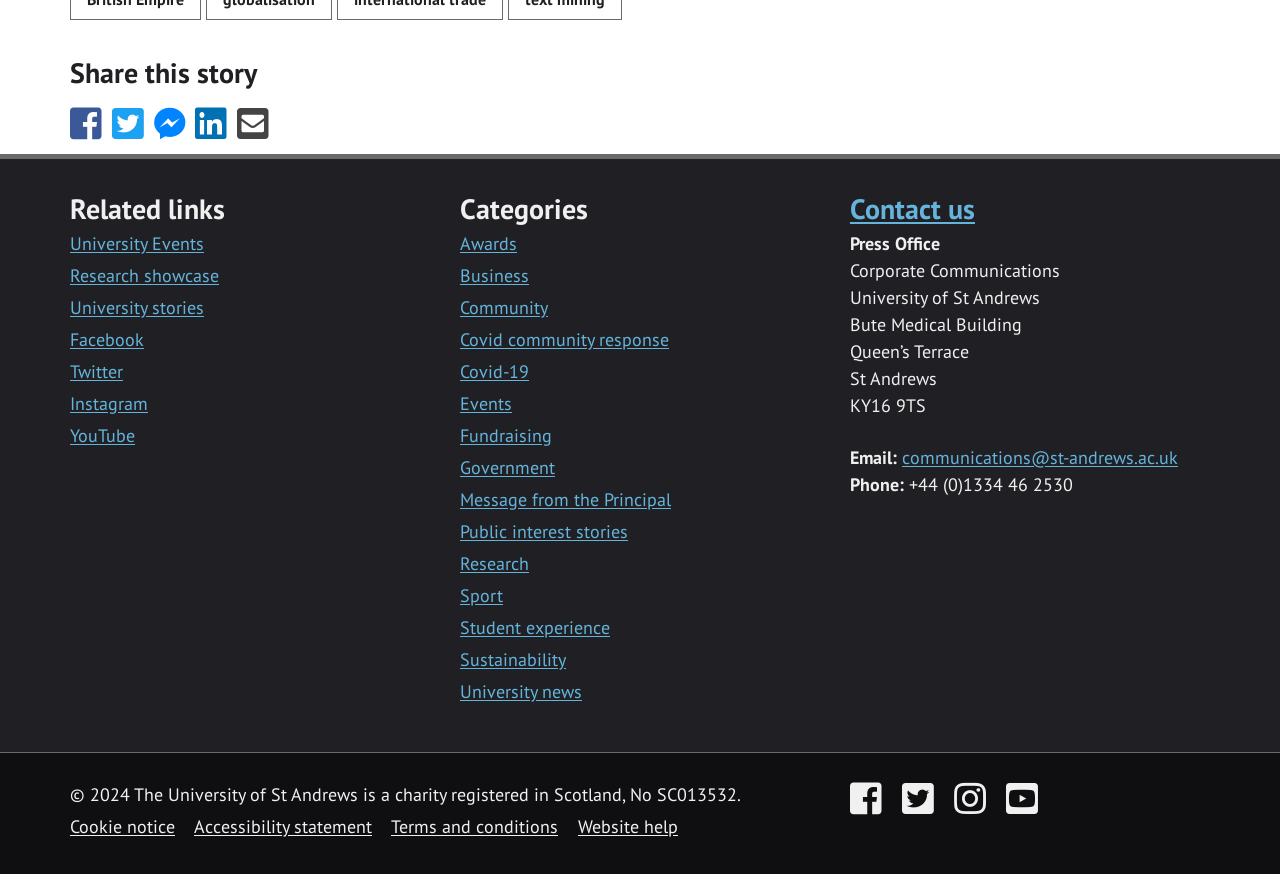Determine the bounding box coordinates for the UI element with the following description: "Share this with Facebook Messenger". The coordinates should be four float numbers between 0 and 1, represented as [left, top, right, bottom].

[0.12, 0.136, 0.145, 0.162]